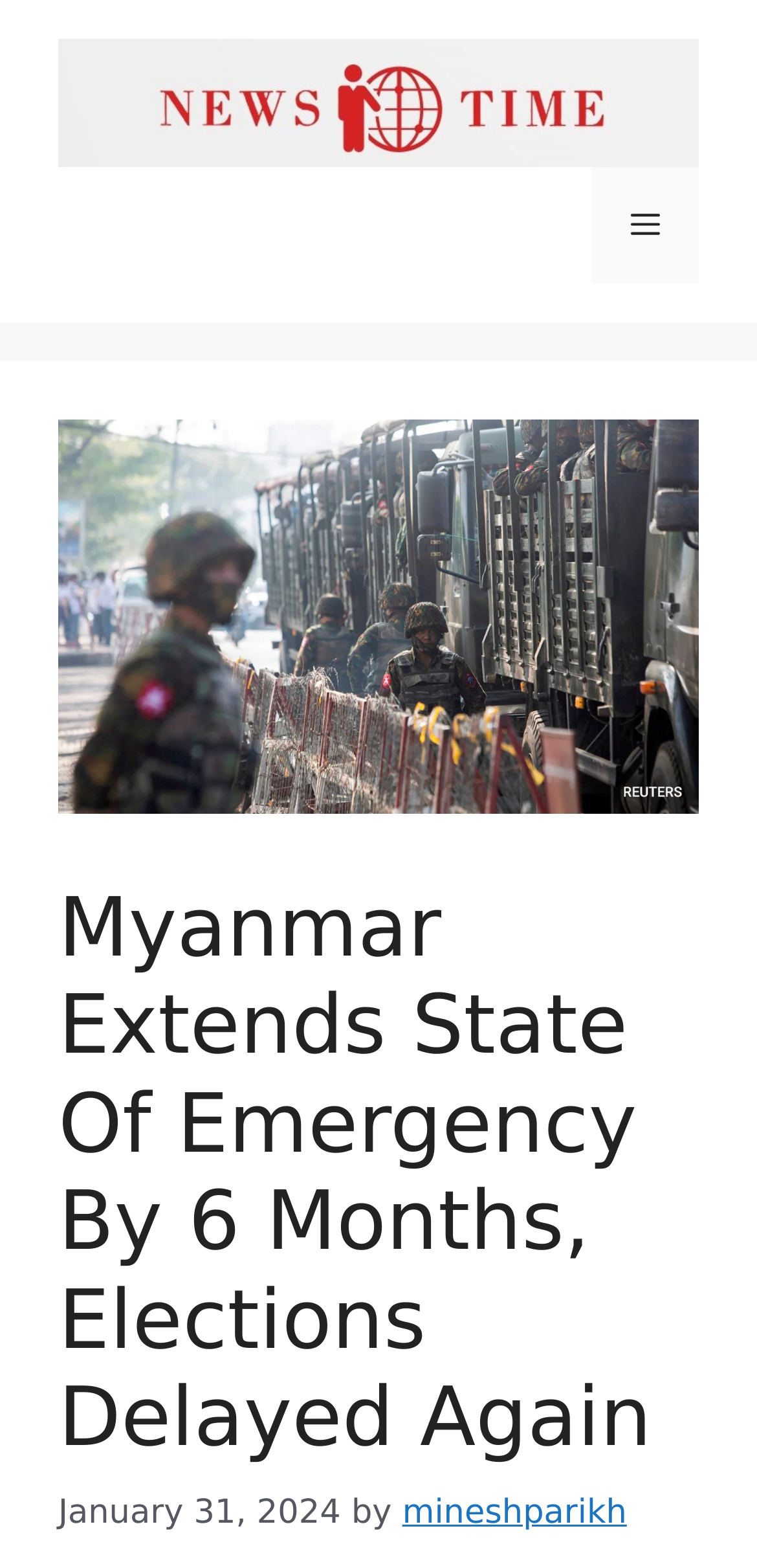What is the purpose of the button at the top right corner?
Using the image as a reference, give a one-word or short phrase answer.

Menu